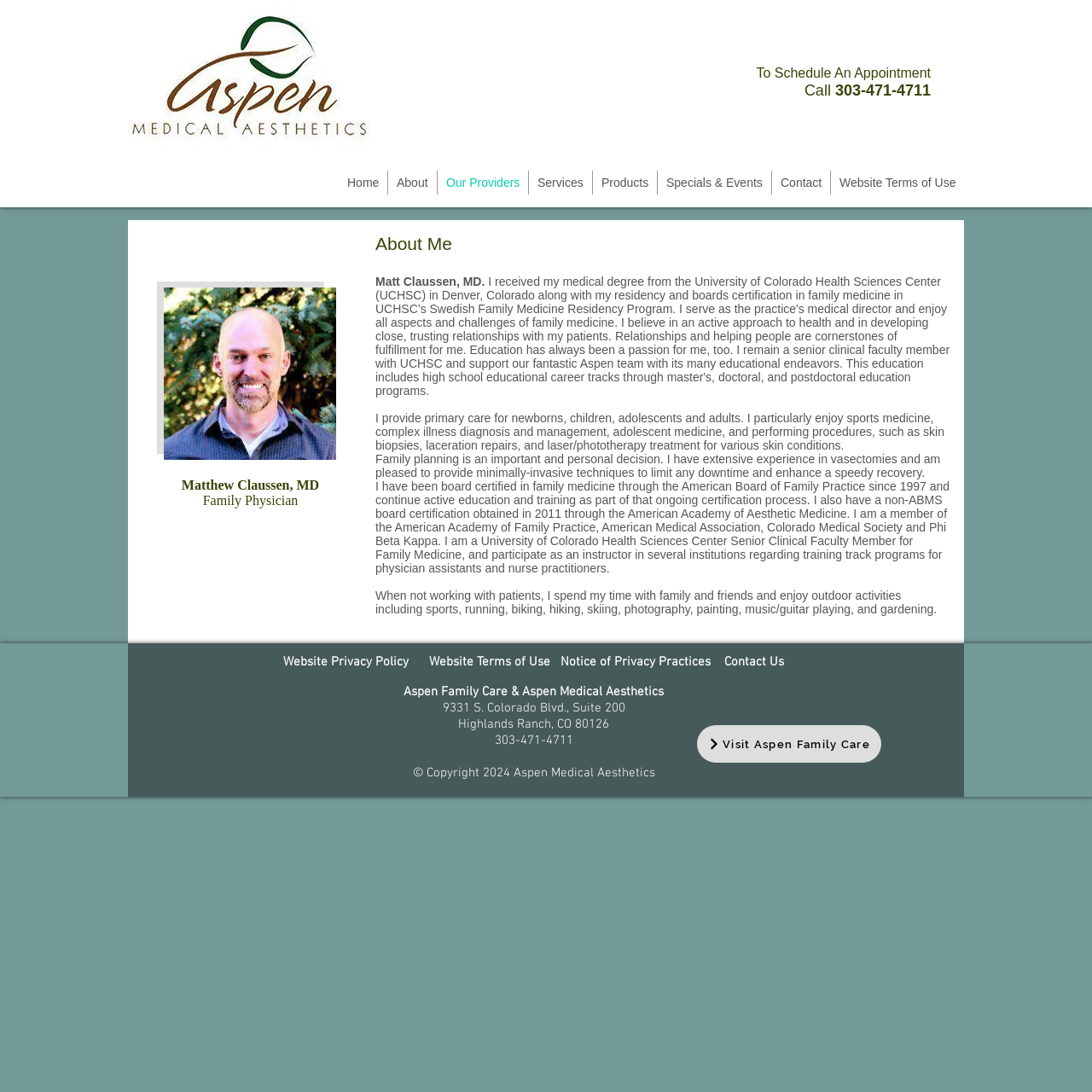Locate the bounding box coordinates of the clickable area needed to fulfill the instruction: "Read the Website Terms of Use".

[0.761, 0.156, 0.883, 0.178]